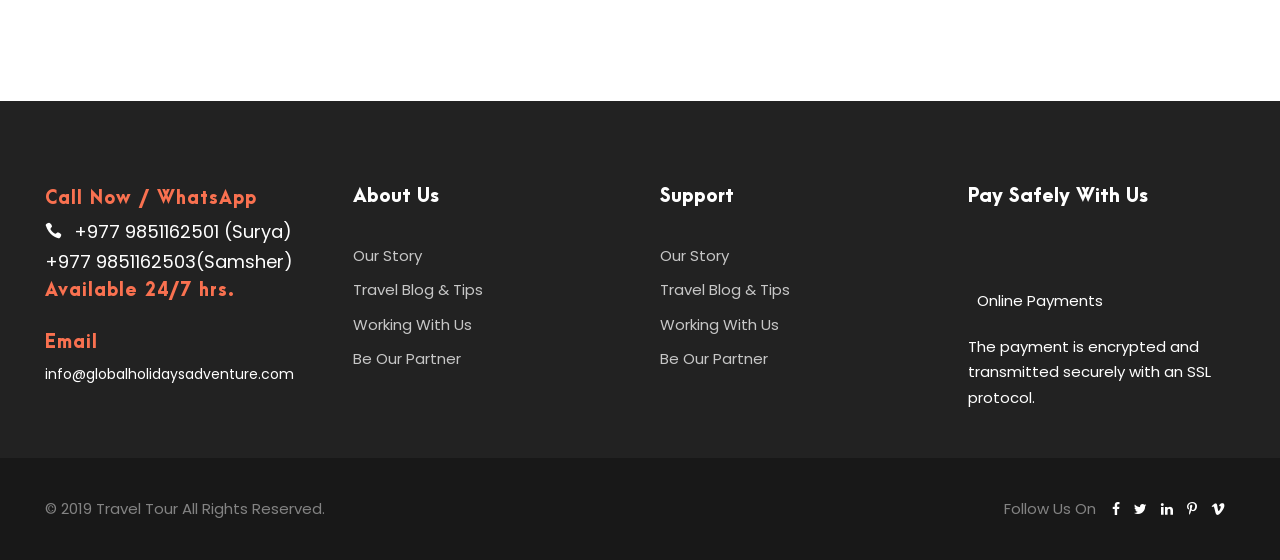What is the email address of the company?
Please respond to the question thoroughly and include all relevant details.

The email address of the company can be found in the section 'Email' which is located at the top of the webpage. The exact email address is mentioned as 'info@globalholidaysadventure.com'.